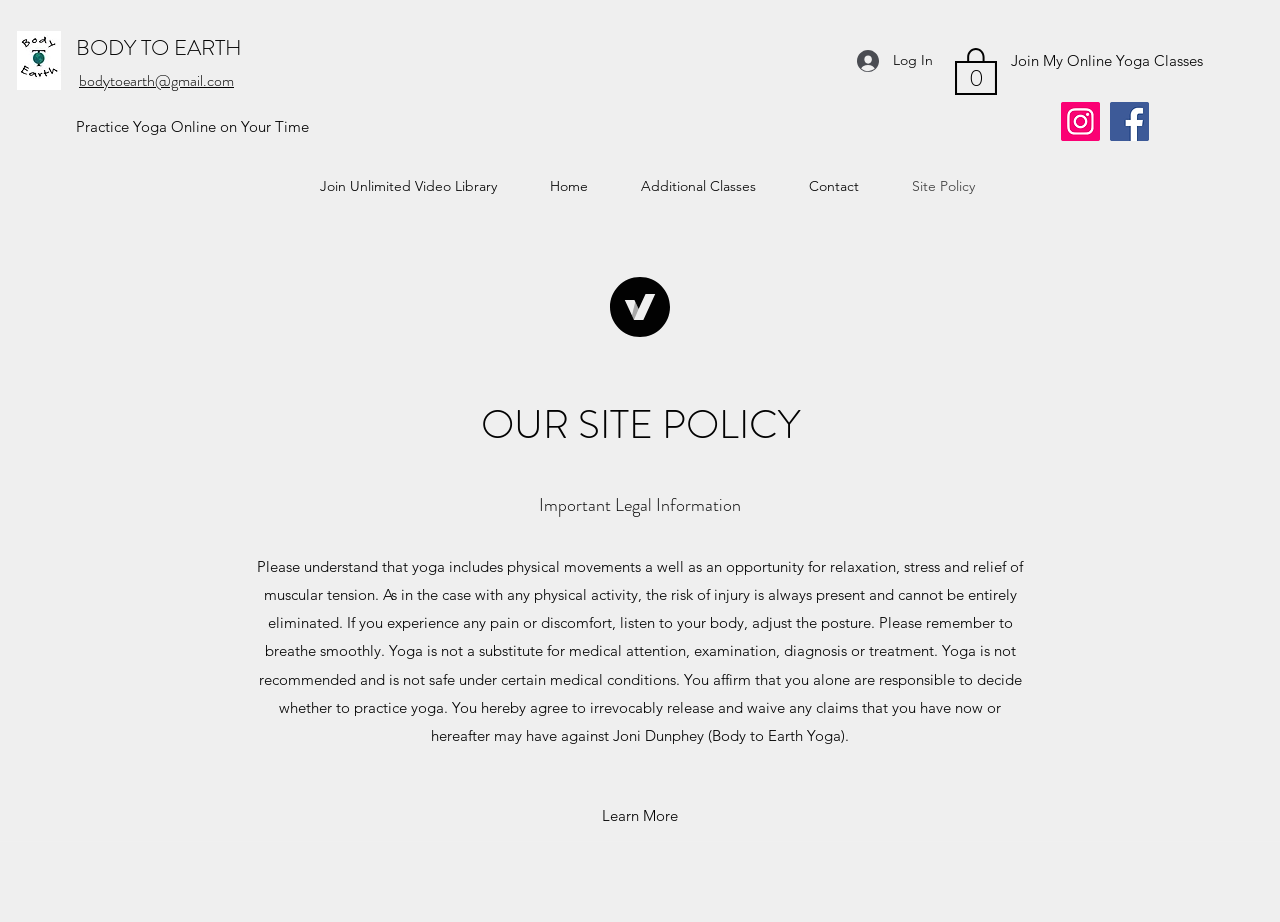How many items are in the cart?
Look at the image and answer the question using a single word or phrase.

0